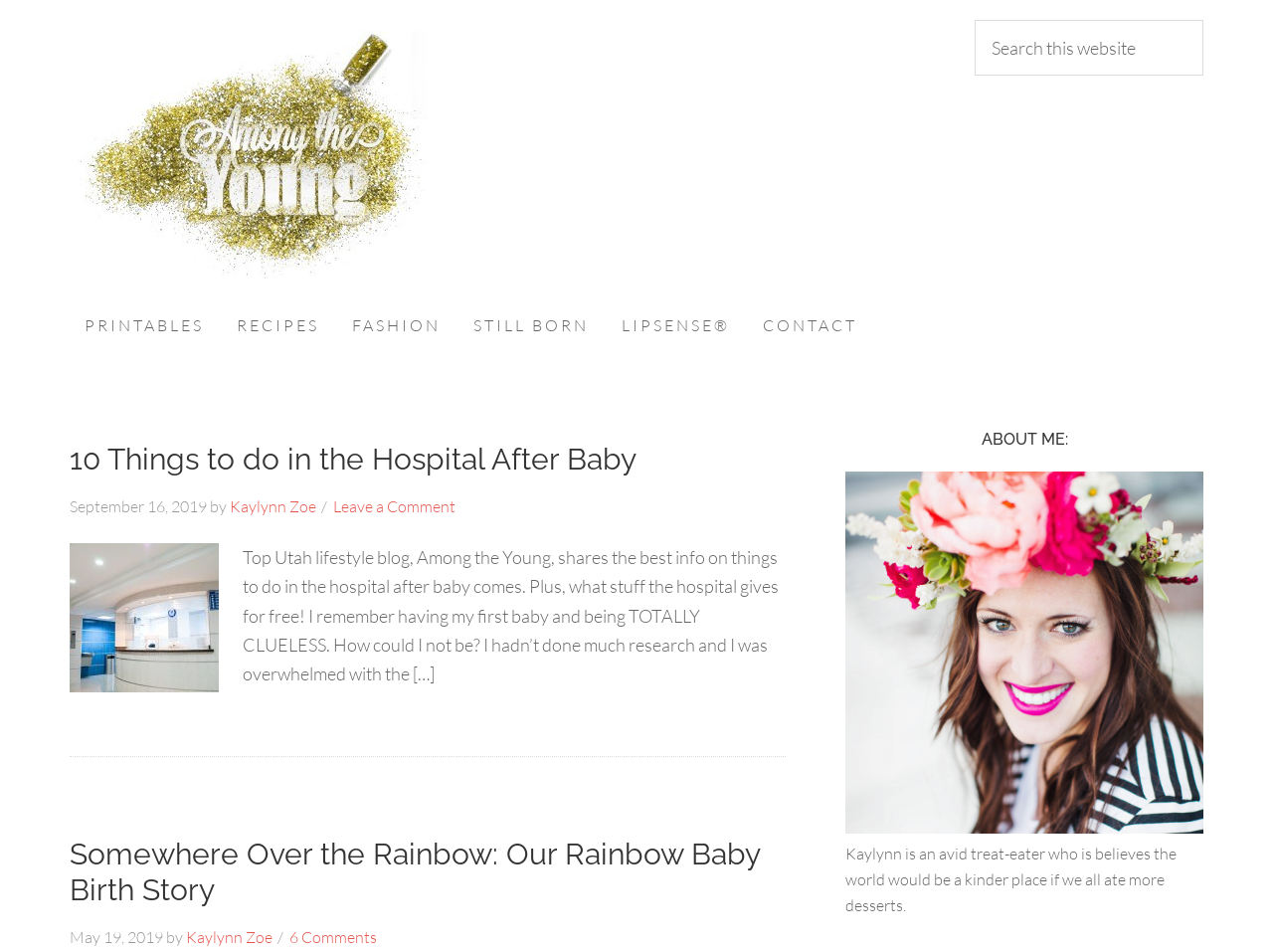Please provide the bounding box coordinates for the element that needs to be clicked to perform the following instruction: "Visit the About me page". The coordinates should be given as four float numbers between 0 and 1, i.e., [left, top, right, bottom].

[0.664, 0.859, 0.945, 0.88]